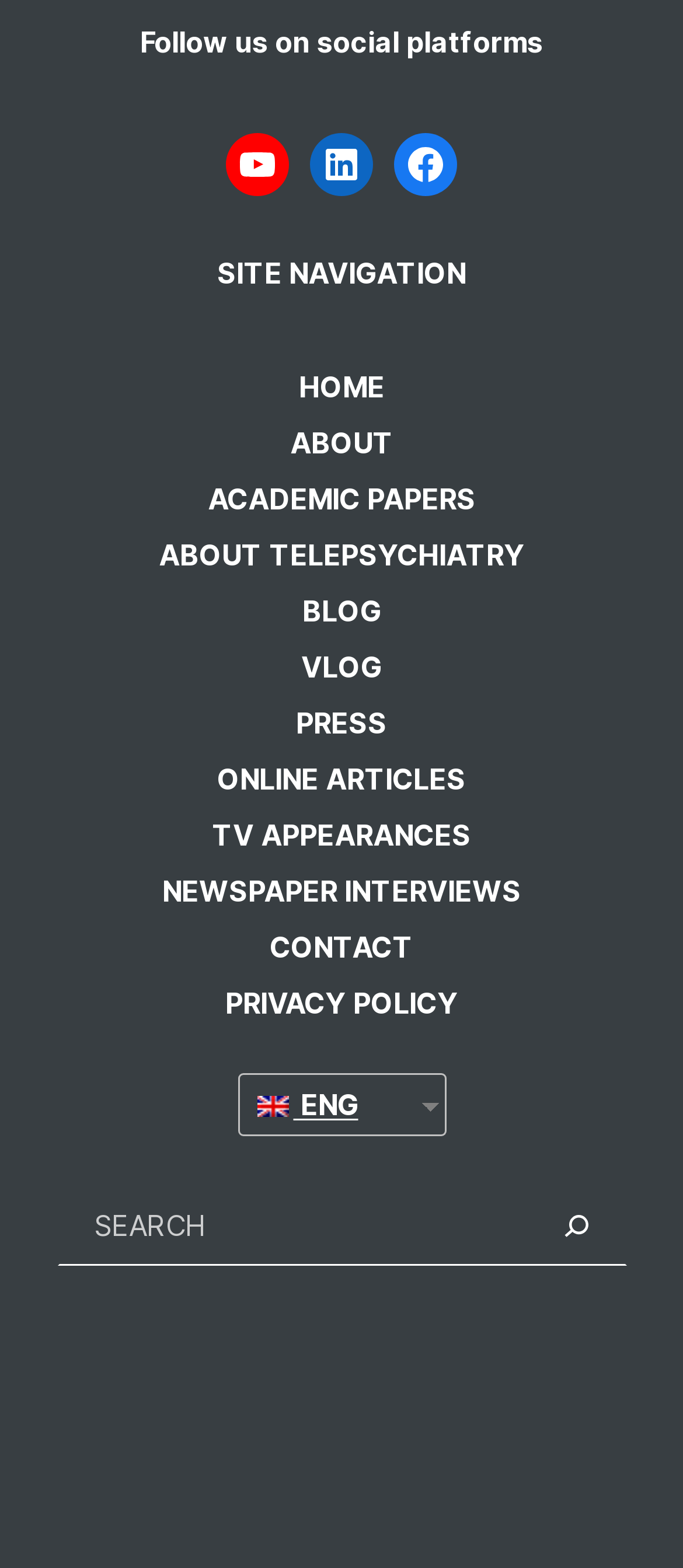Can you specify the bounding box coordinates for the region that should be clicked to fulfill this instruction: "Follow us on YouTube".

[0.331, 0.085, 0.423, 0.125]